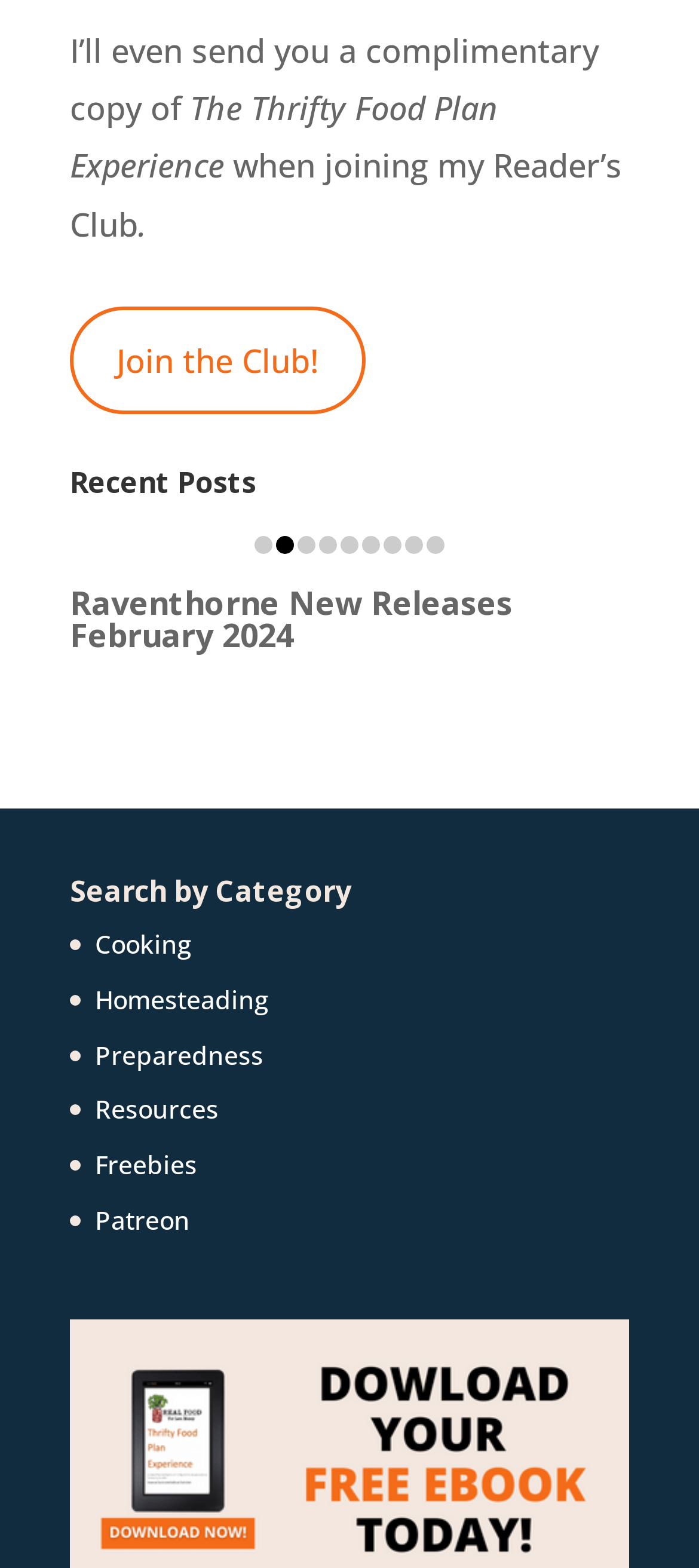Highlight the bounding box coordinates of the element that should be clicked to carry out the following instruction: "Search by category 'Cooking'". The coordinates must be given as four float numbers ranging from 0 to 1, i.e., [left, top, right, bottom].

[0.136, 0.774, 0.274, 0.796]